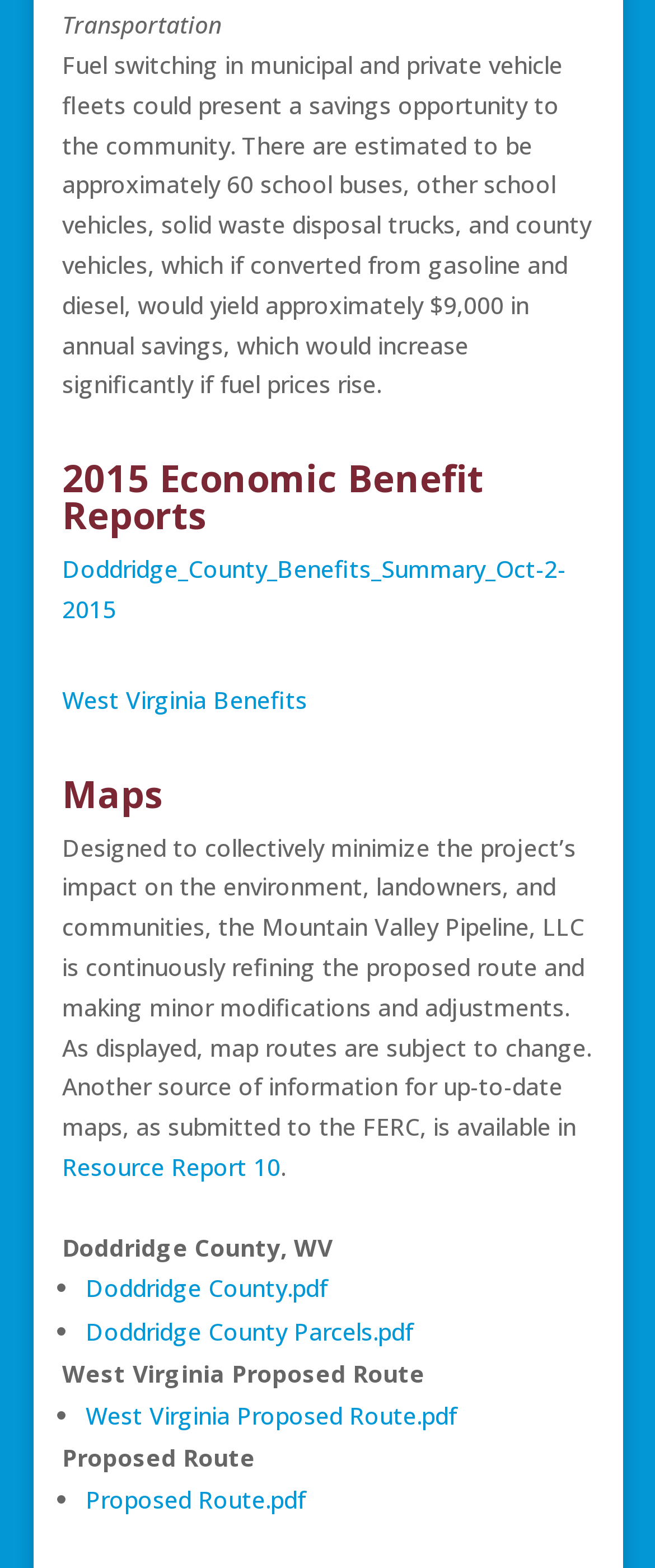Please mark the bounding box coordinates of the area that should be clicked to carry out the instruction: "View West Virginia Proposed Route".

[0.095, 0.866, 0.649, 0.886]